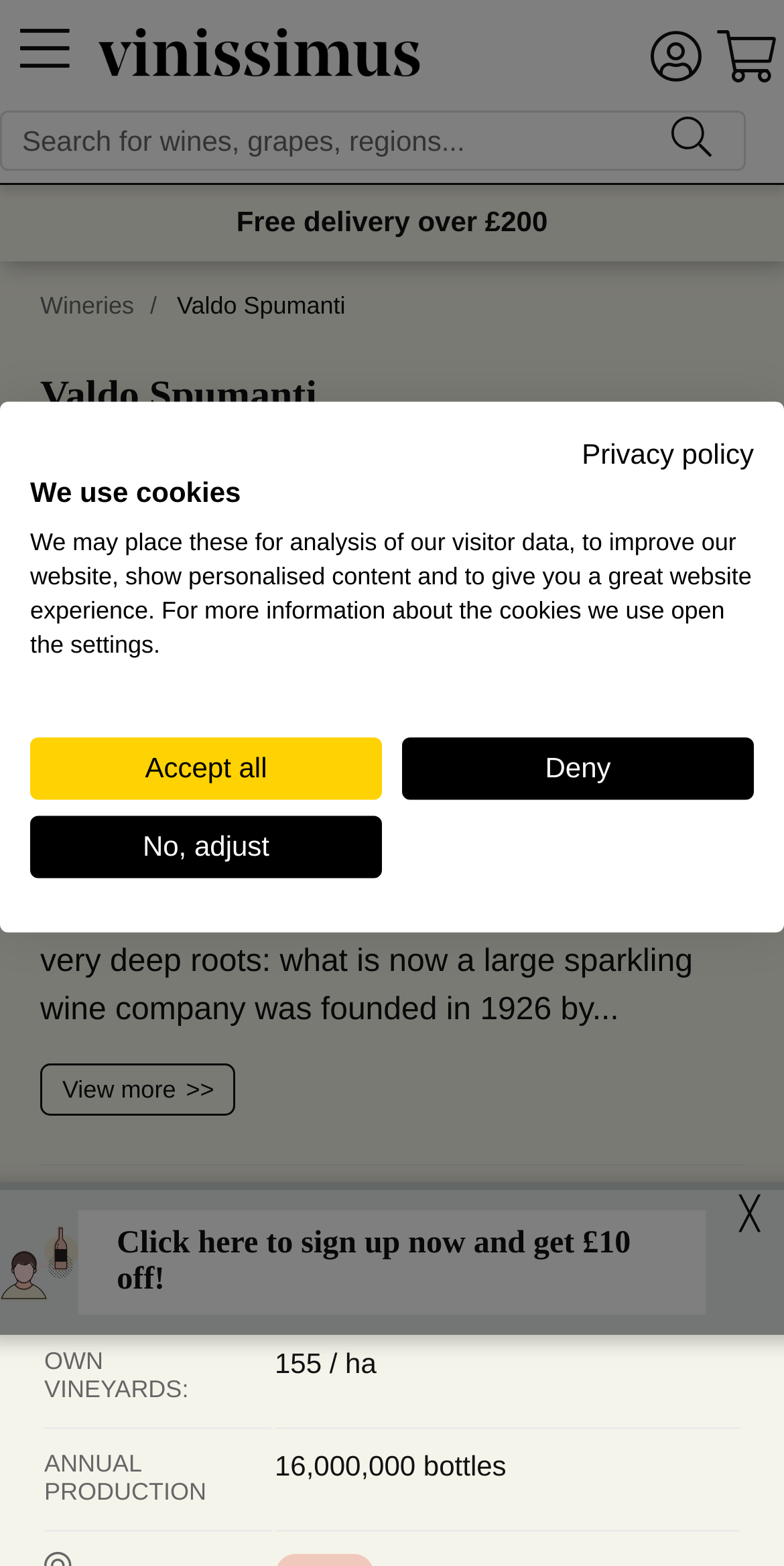Using the format (top-left x, top-left y, bottom-right x, bottom-right y), provide the bounding box coordinates for the described UI element. All values should be floating point numbers between 0 and 1: Wineries

[0.051, 0.186, 0.171, 0.204]